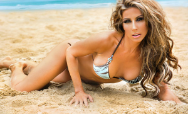Describe all the visual components present in the image.

The image captures a stunning model lounging gracefully on a sandy beach, exuding confidence and allure. She wears a stylish bikini that accentuates her figure, complemented by soft, flowing hair that cascades down her shoulders. The backdrop features a serene ocean, creating a vibrant contrast with the warm tones of the sand. This visual perfectly encapsulates a moment of beach relaxation and showcases the model's beauty. The scene is likely associated with the article titled "Relationship Success Tips – With Kimber Kiefer," hinting at themes of empowerment and self-confidence explored in the accompanying content.